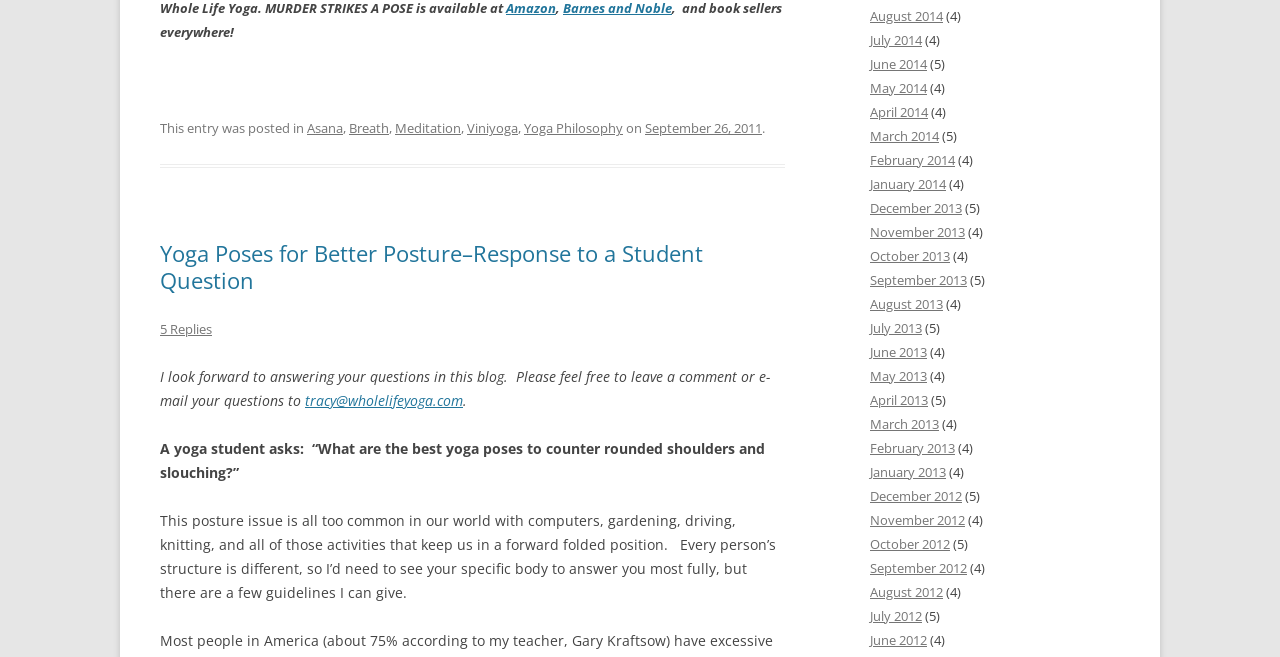Pinpoint the bounding box coordinates of the element you need to click to execute the following instruction: "Click on the 'September 2011' link". The bounding box should be represented by four float numbers between 0 and 1, in the format [left, top, right, bottom].

[0.504, 0.182, 0.595, 0.209]